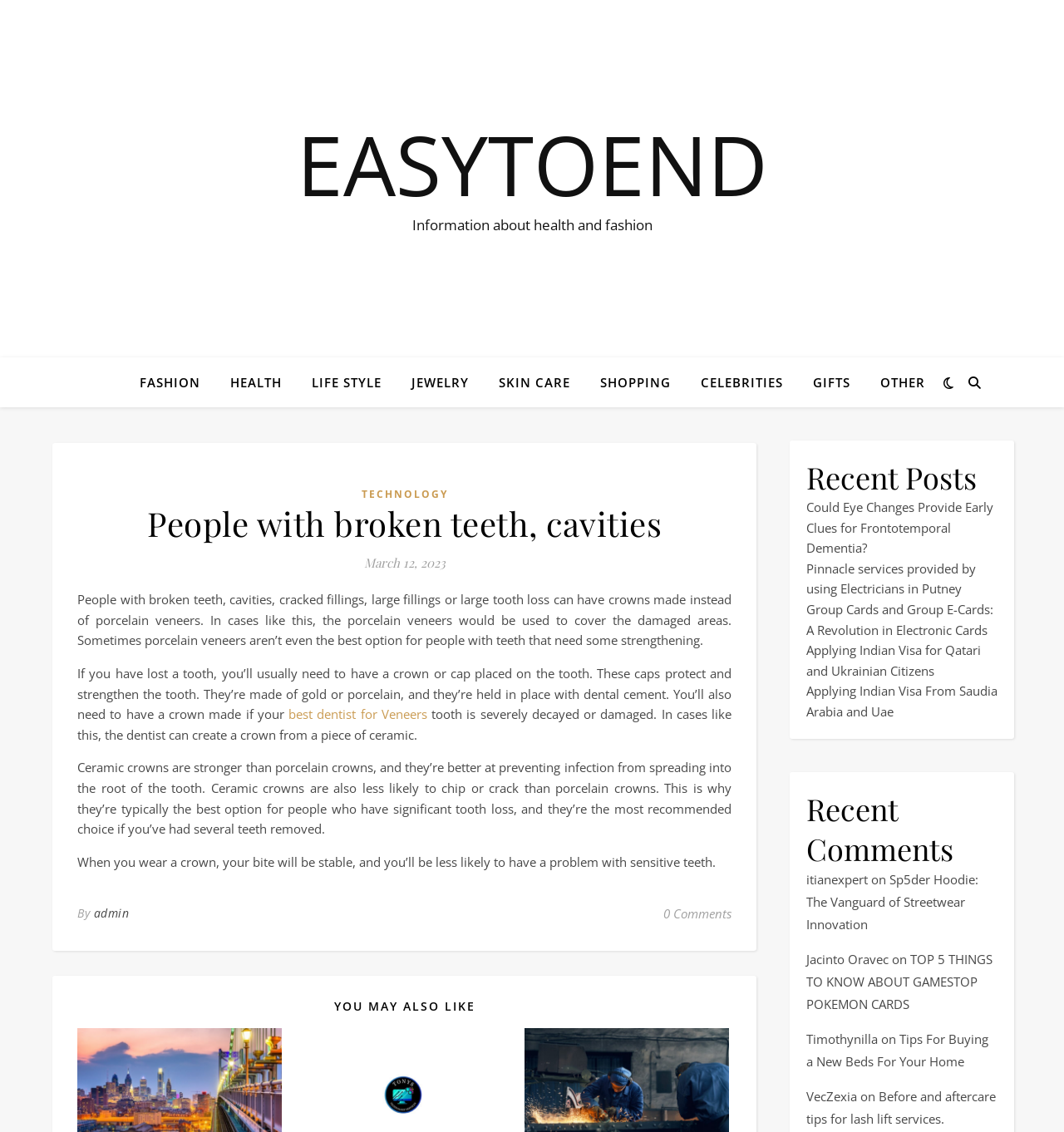Based on the element description best dentist for Veneers, identify the bounding box coordinates for the UI element. The coordinates should be in the format (top-left x, top-left y, bottom-right x, bottom-right y) and within the 0 to 1 range.

[0.271, 0.623, 0.401, 0.638]